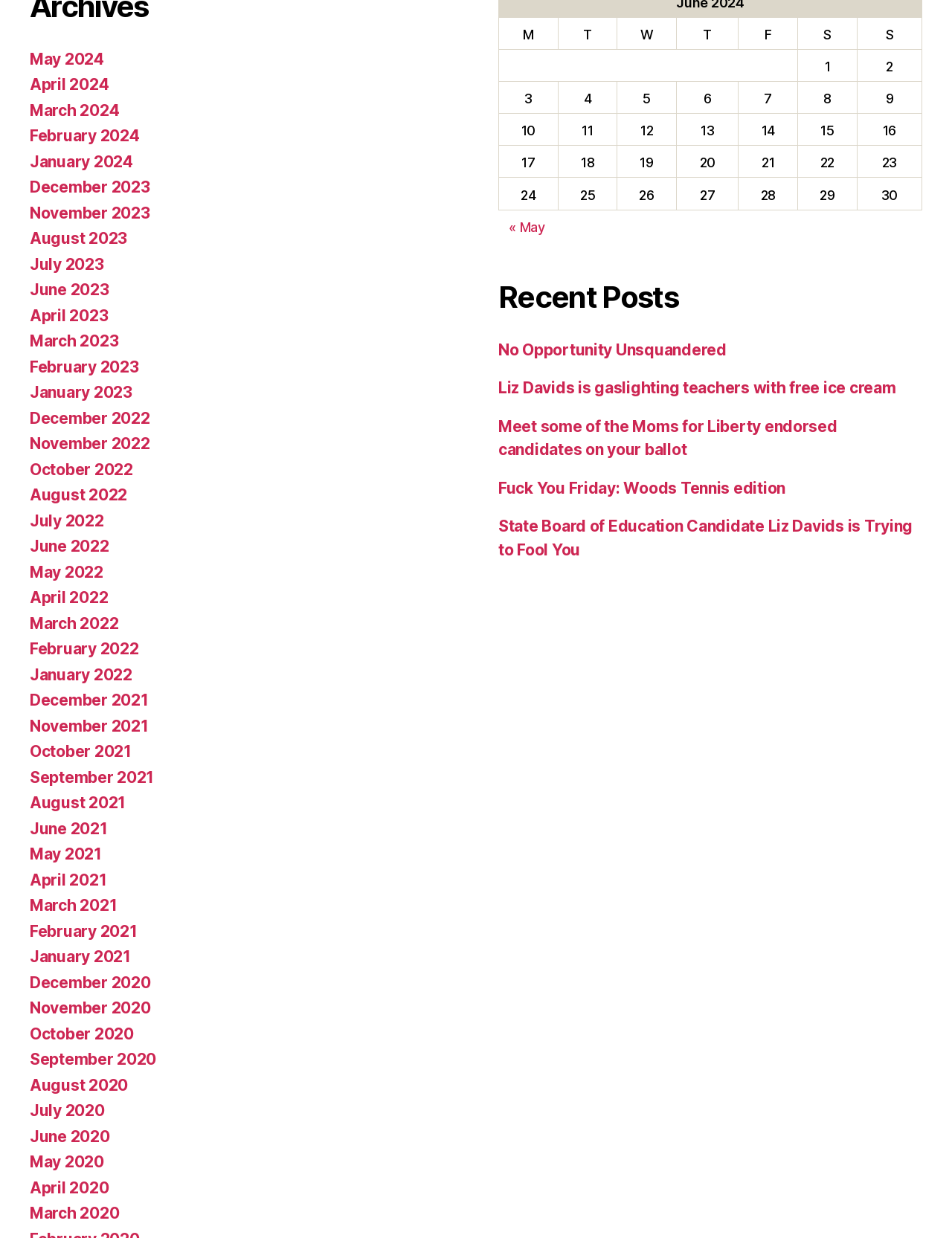Find the bounding box coordinates of the element I should click to carry out the following instruction: "View August 2022".

[0.031, 0.392, 0.134, 0.407]